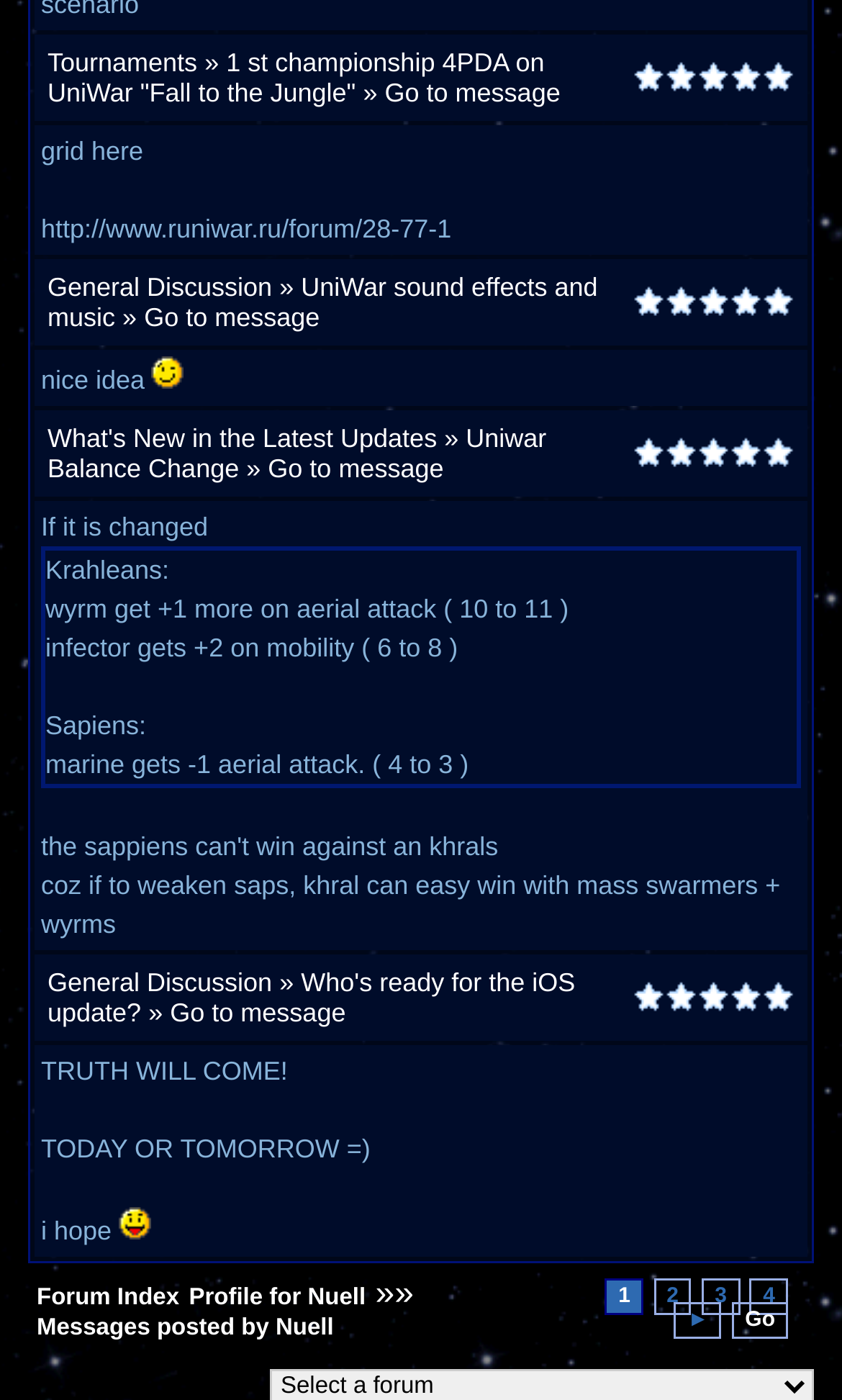What is the name of the user who posted messages?
Please ensure your answer to the question is detailed and covers all necessary aspects.

I looked at the 'LayoutTableCell' element with the text 'Profile for Nuell' and found that the name of the user who posted messages is Nuell.